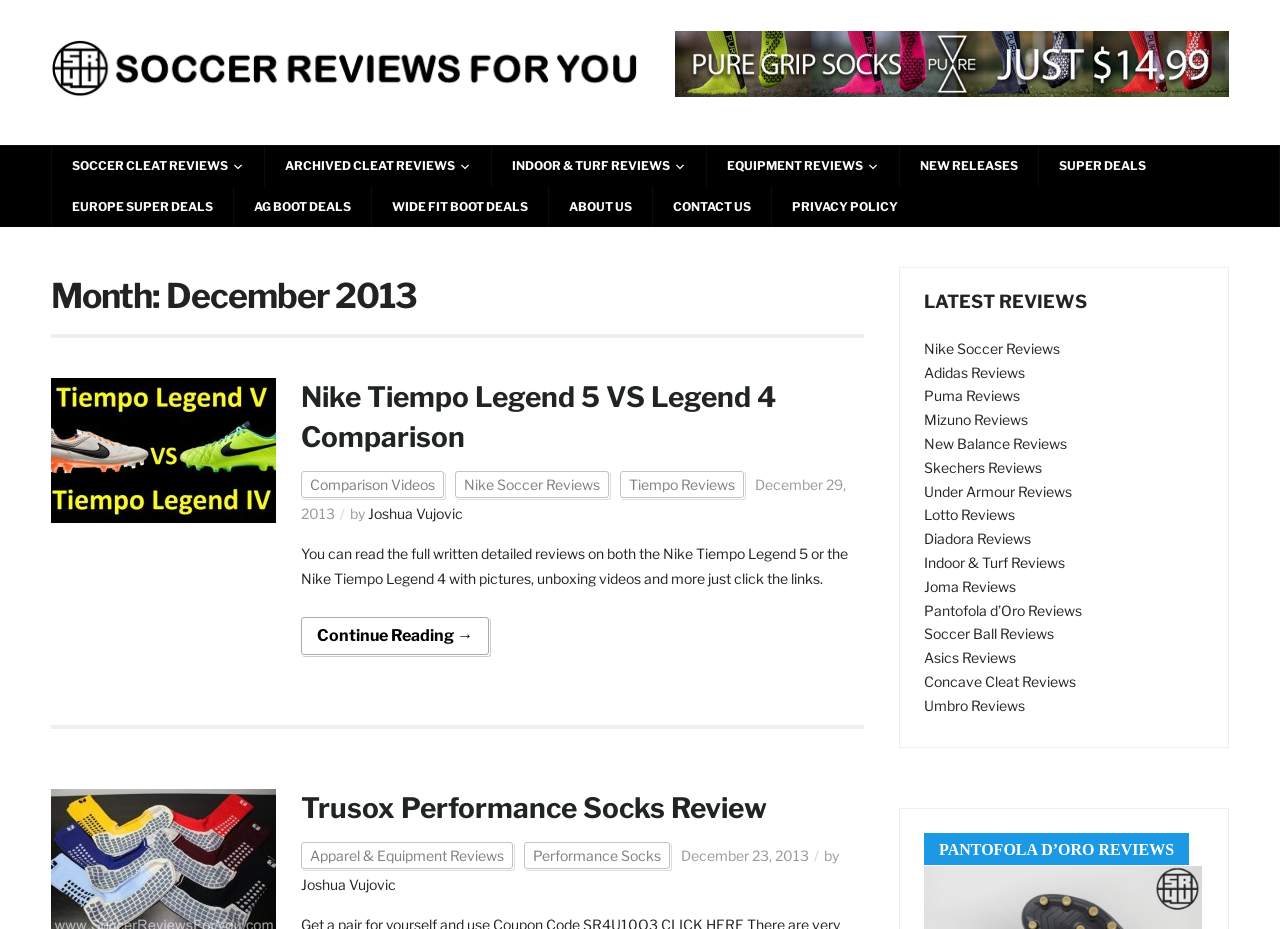Identify the bounding box coordinates of the region I need to click to complete this instruction: "Explore Adidas Reviews".

[0.722, 0.391, 0.801, 0.41]